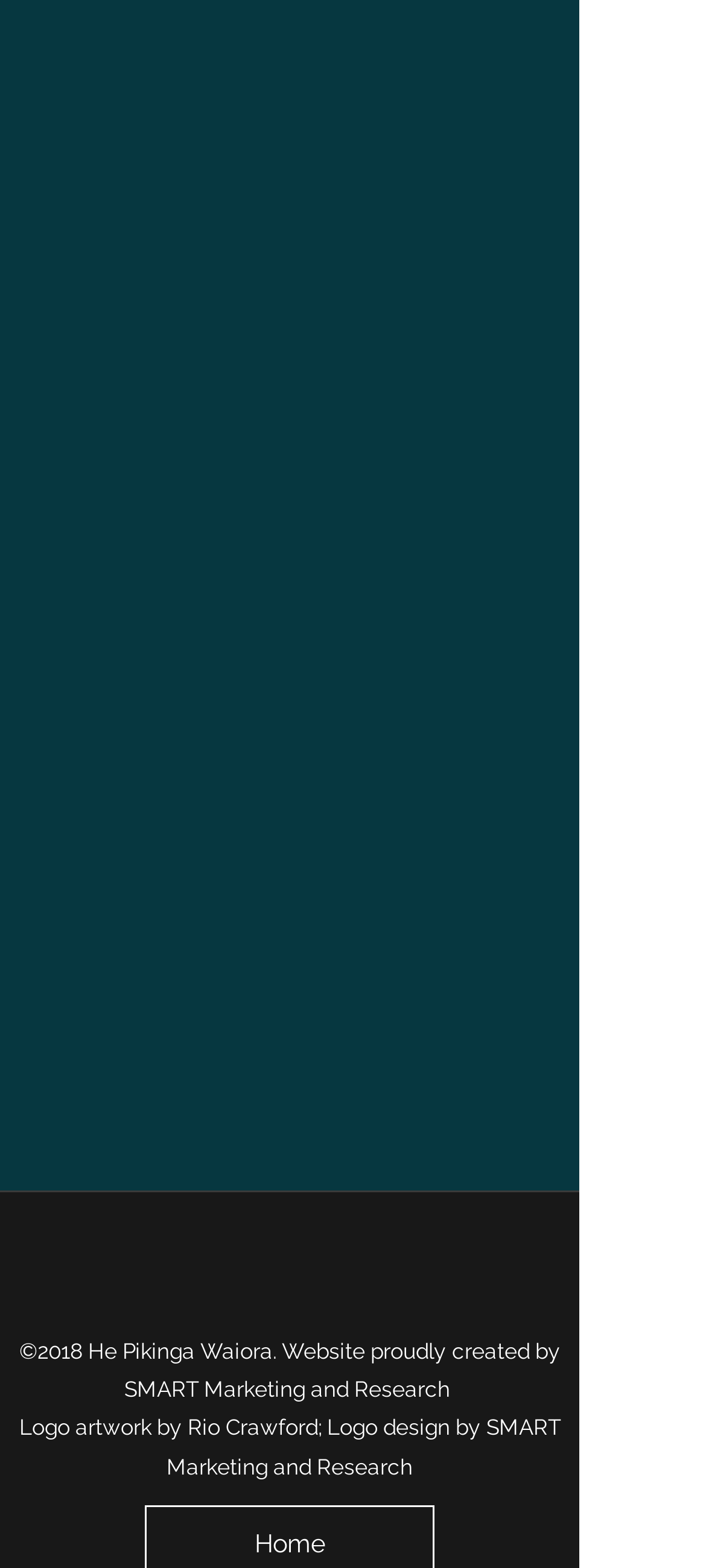What is the purpose of building a trusting relationship?
Using the information presented in the image, please offer a detailed response to the question.

Building a trusting relationship is key to effective partnership, as stated in the text 'Building a trusting relationships is key to effective partnership. Supporting co-design throughout your process is imperative.'.